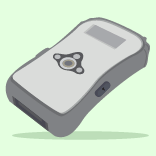What is the device's shape?
With the help of the image, please provide a detailed response to the question.

The device's shape is ergonomic, as the caption states that it has an ergonomic shape and streamlined appearance, suggesting portability and ease of use.